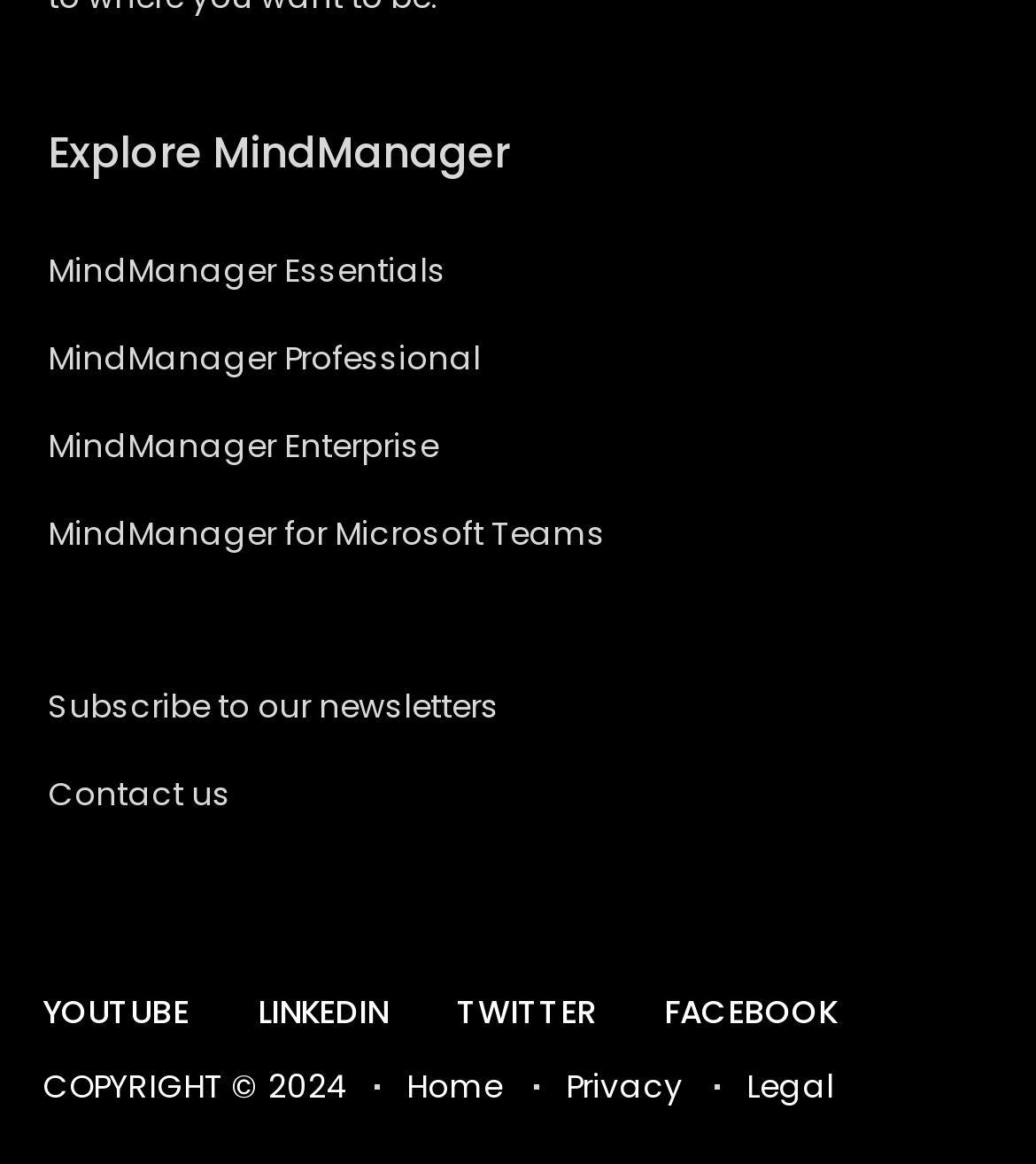What is the purpose of the 'Subscribe to our newsletters' link?
Please respond to the question with a detailed and well-explained answer.

The purpose of the 'Subscribe to our newsletters' link is to allow users to subscribe to newsletters, which can be inferred from the text of the link itself. This link is likely used to keep users updated about the latest news and updates related to MindManager.